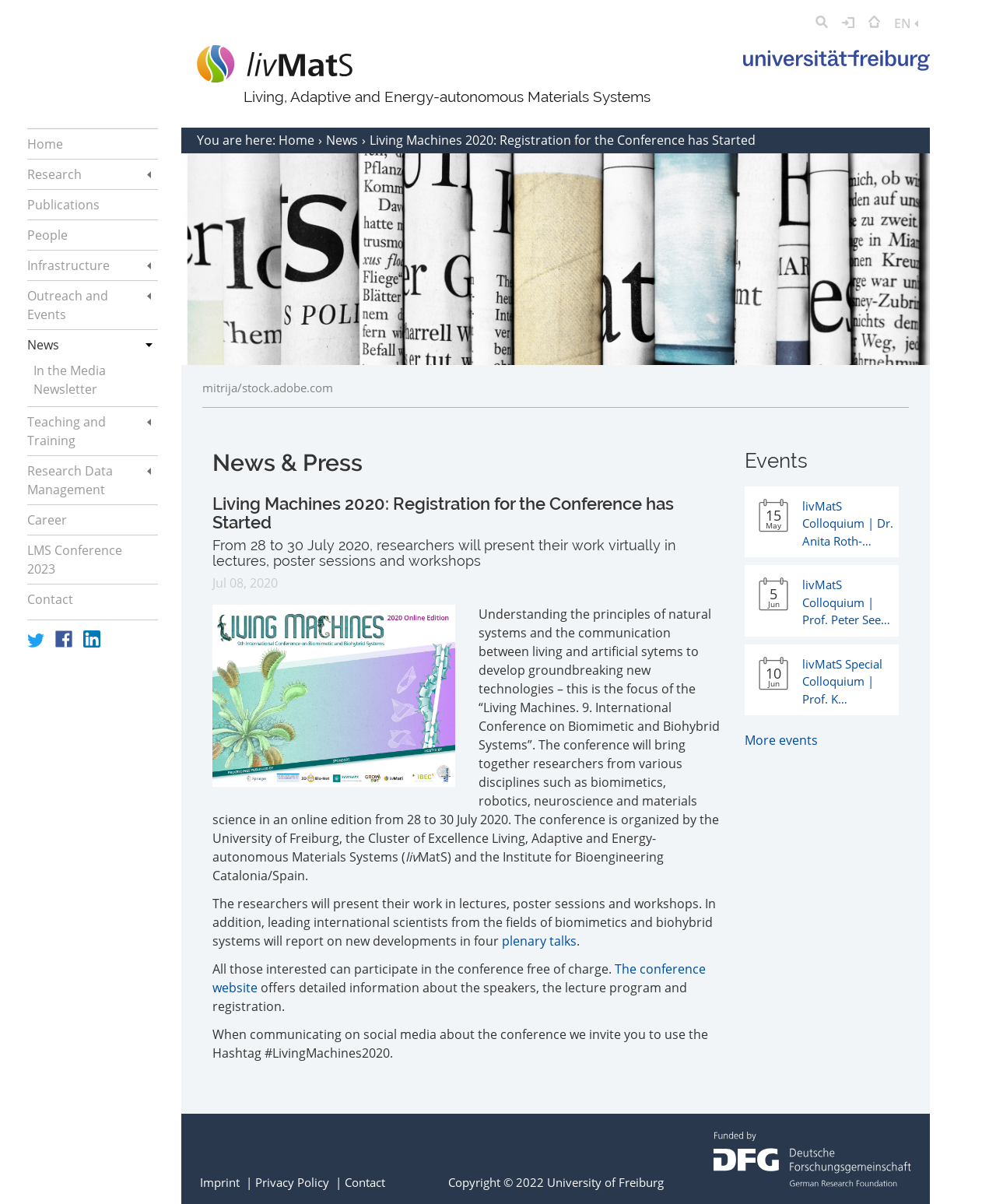Give a one-word or phrase response to the following question: How many social media links are there?

3